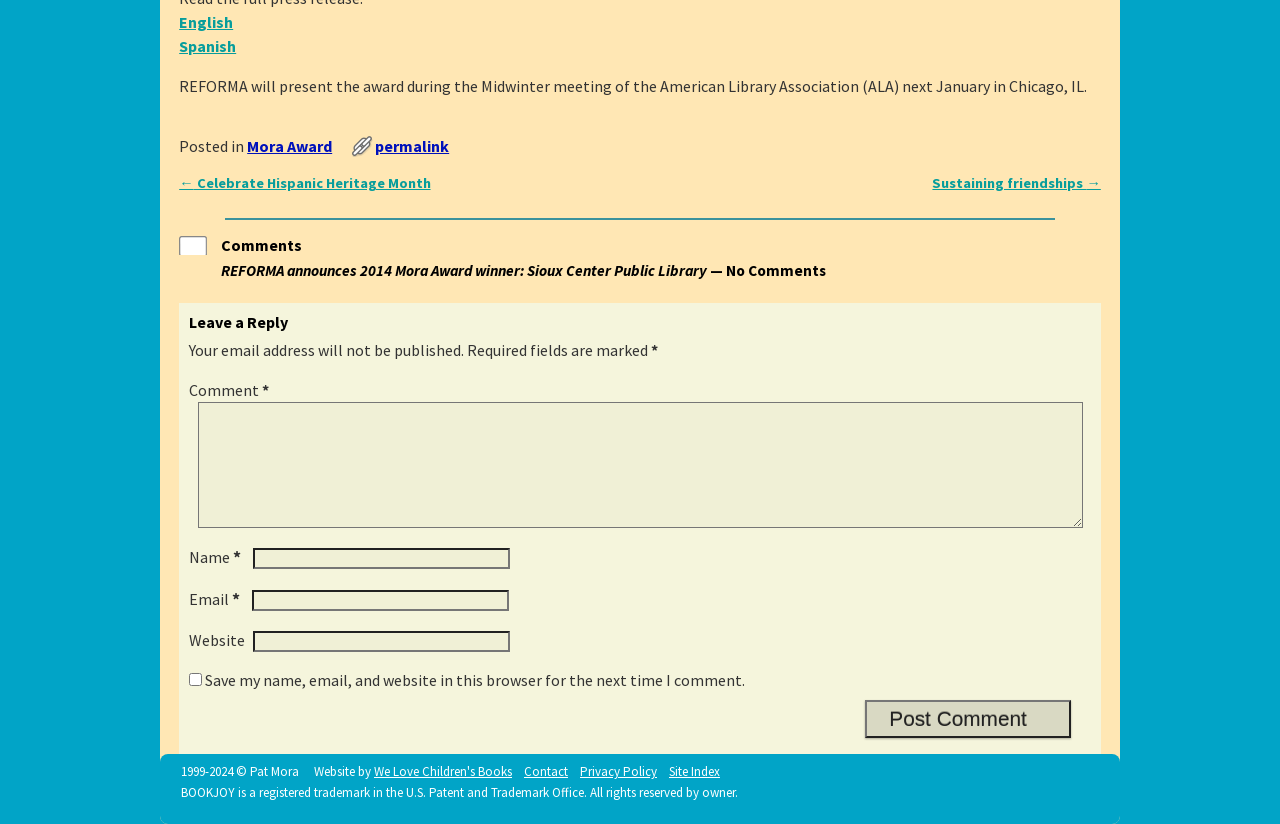Give the bounding box coordinates for this UI element: "parent_node: Email * aria-describedby="email-notes" name="email"". The coordinates should be four float numbers between 0 and 1, arranged as [left, top, right, bottom].

[0.197, 0.716, 0.398, 0.742]